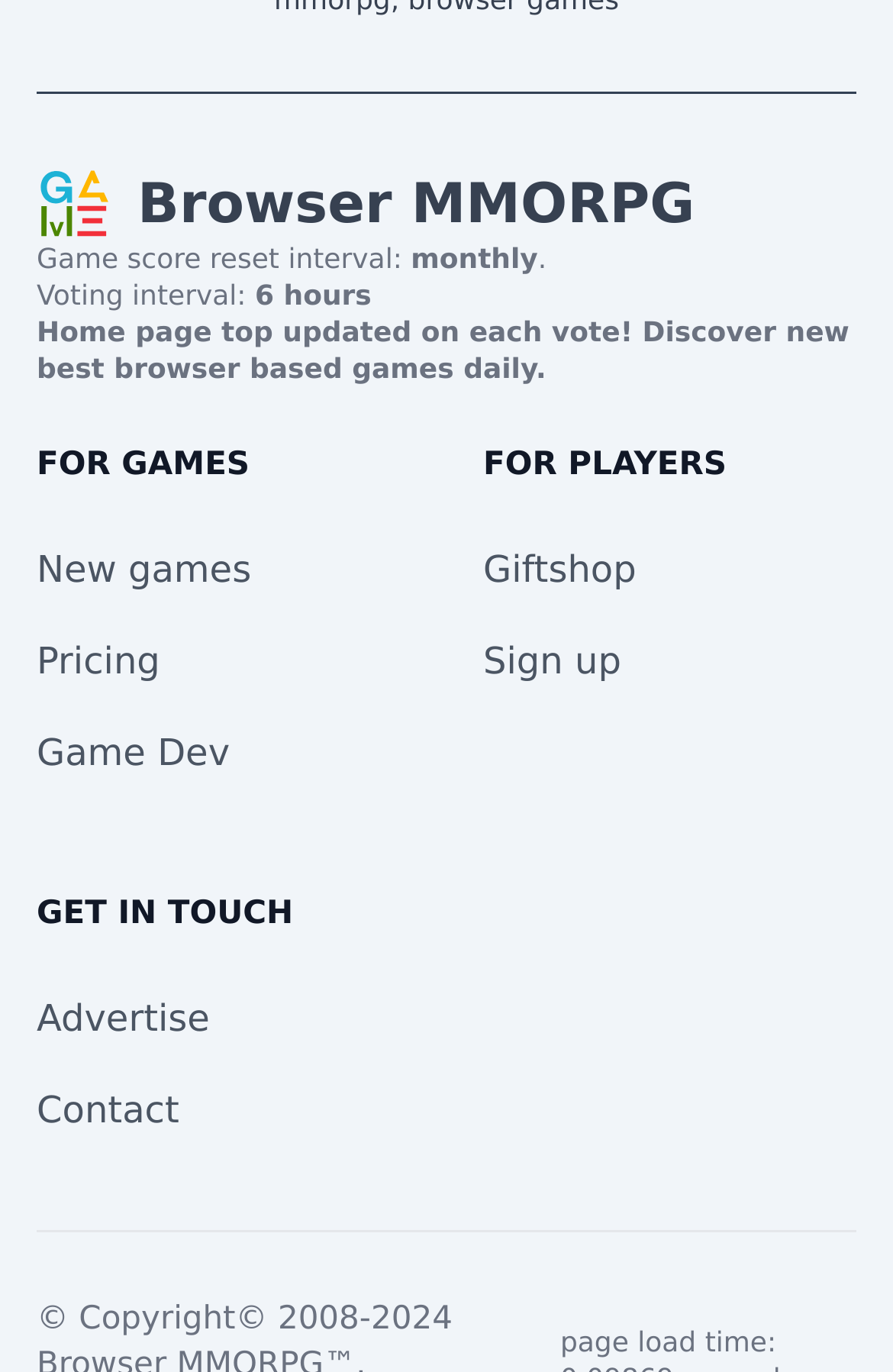Answer succinctly with a single word or phrase:
What is the voting interval?

6 hours